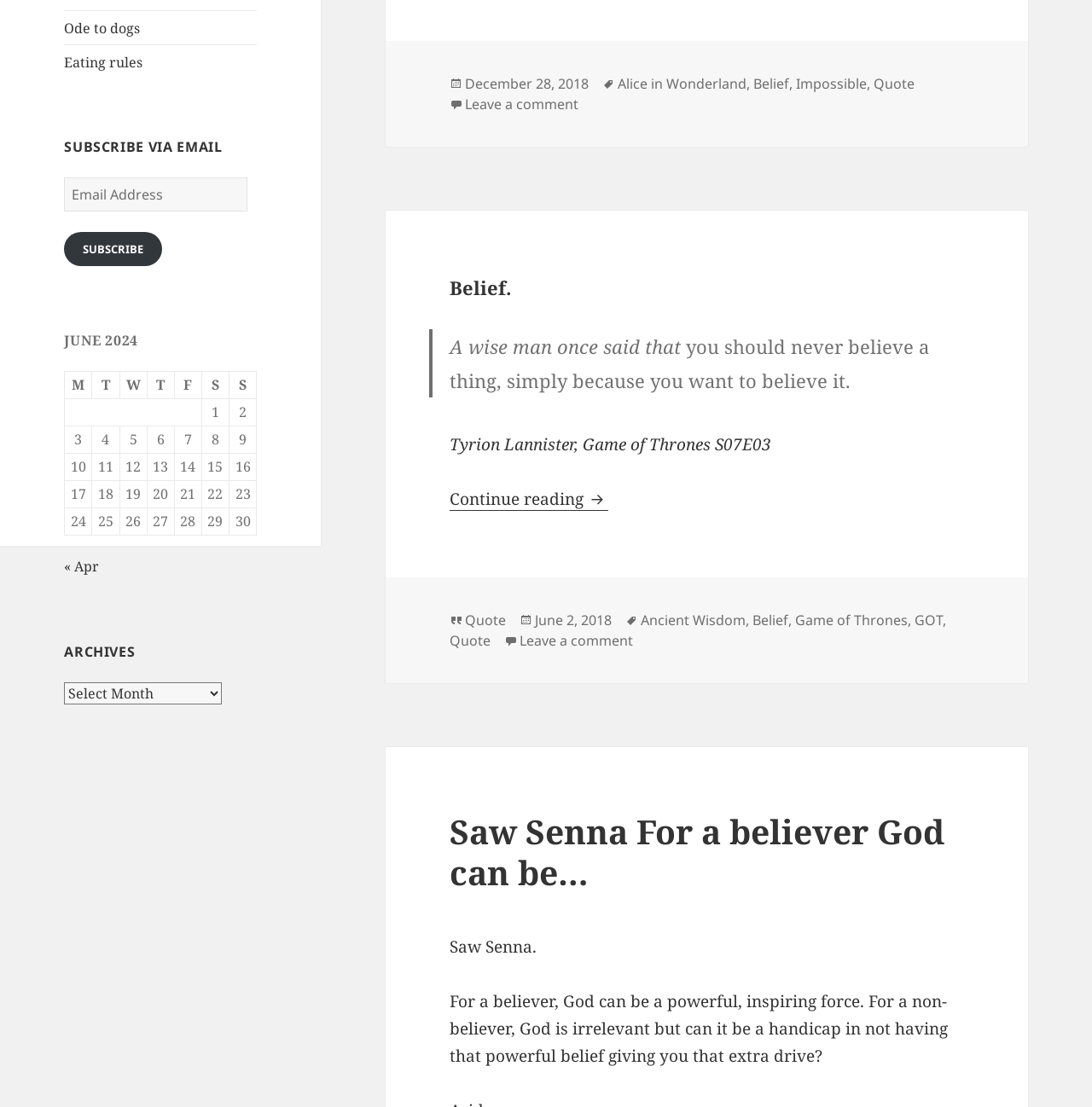Please provide the bounding box coordinates in the format (top-left x, top-left y, bottom-right x, bottom-right y). Remember, all values are floating point numbers between 0 and 1. What is the bounding box coordinate of the region described as: robburke.net

None